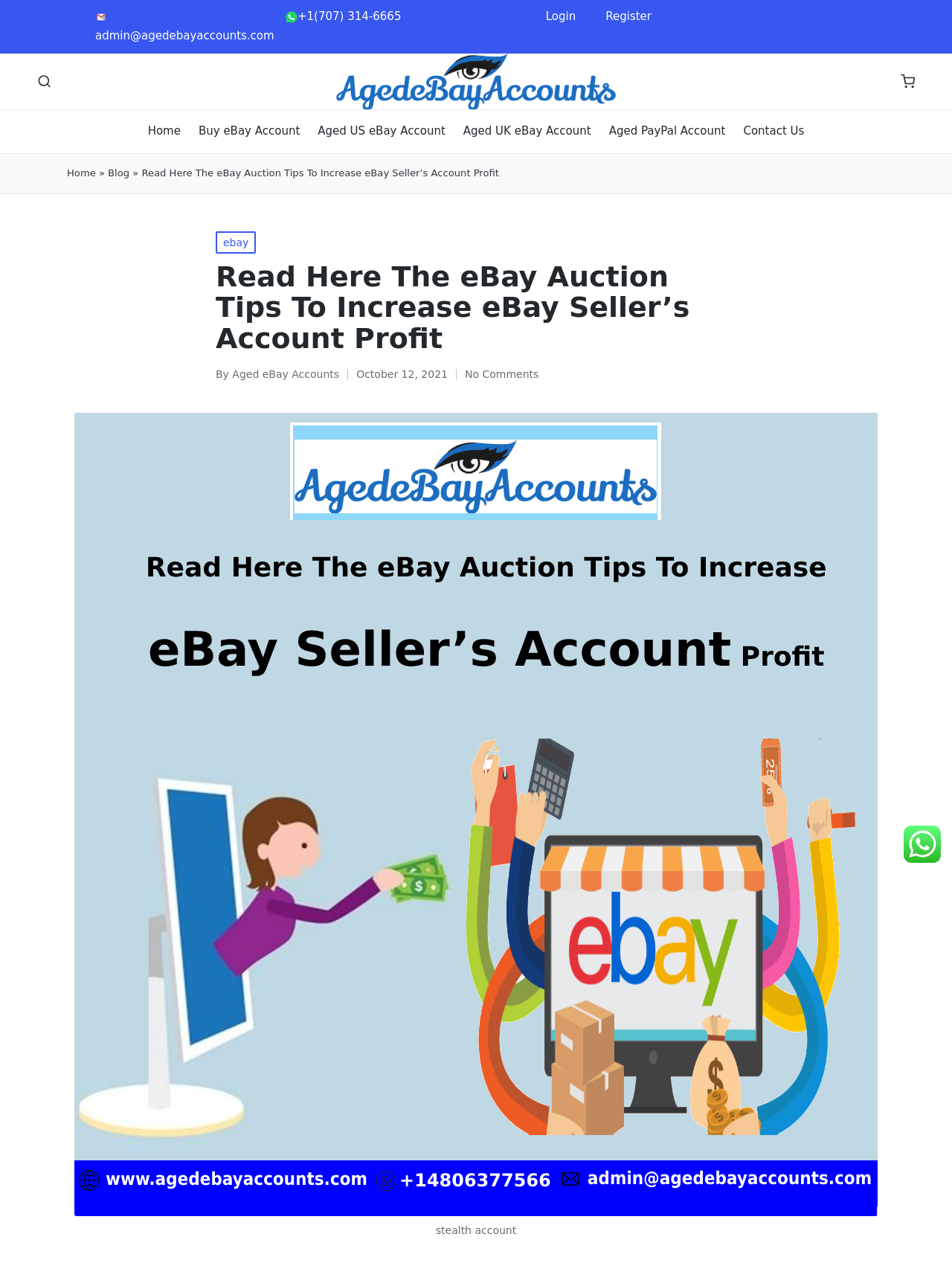Please predict the bounding box coordinates of the element's region where a click is necessary to complete the following instruction: "Go to the home page". The coordinates should be represented by four float numbers between 0 and 1, i.e., [left, top, right, bottom].

[0.155, 0.087, 0.19, 0.121]